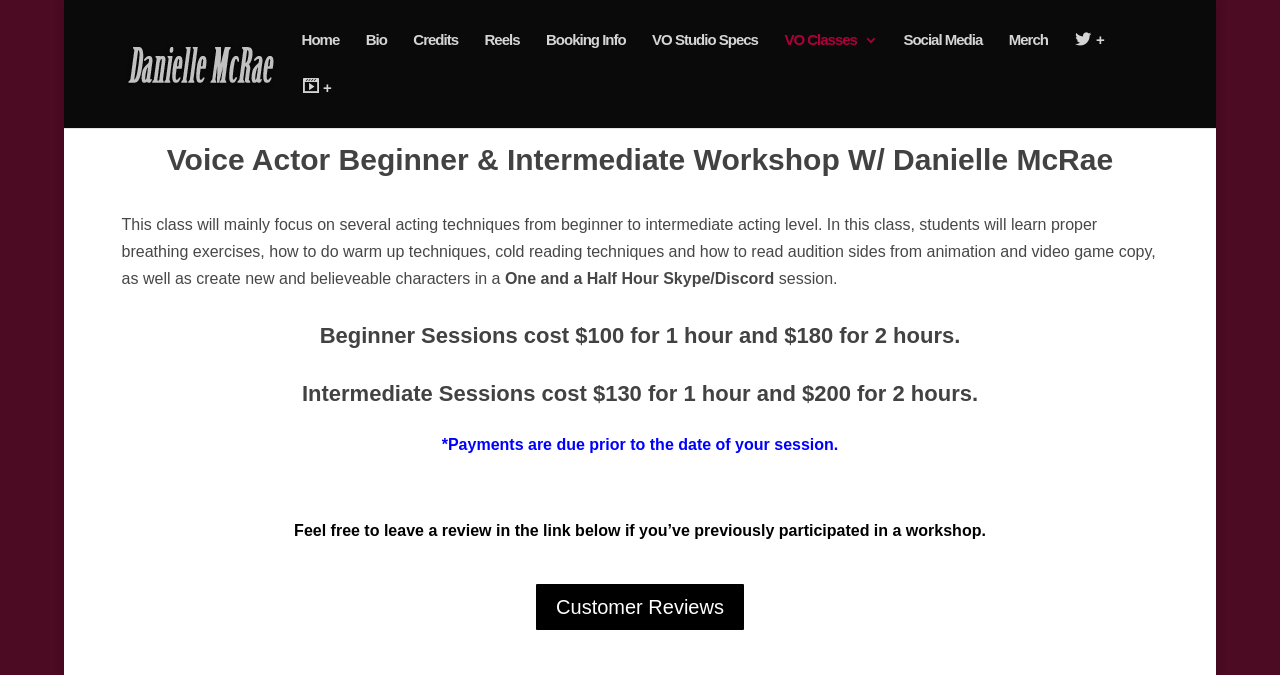Locate the coordinates of the bounding box for the clickable region that fulfills this instruction: "Check the 'Customer Reviews'".

[0.417, 0.863, 0.583, 0.937]